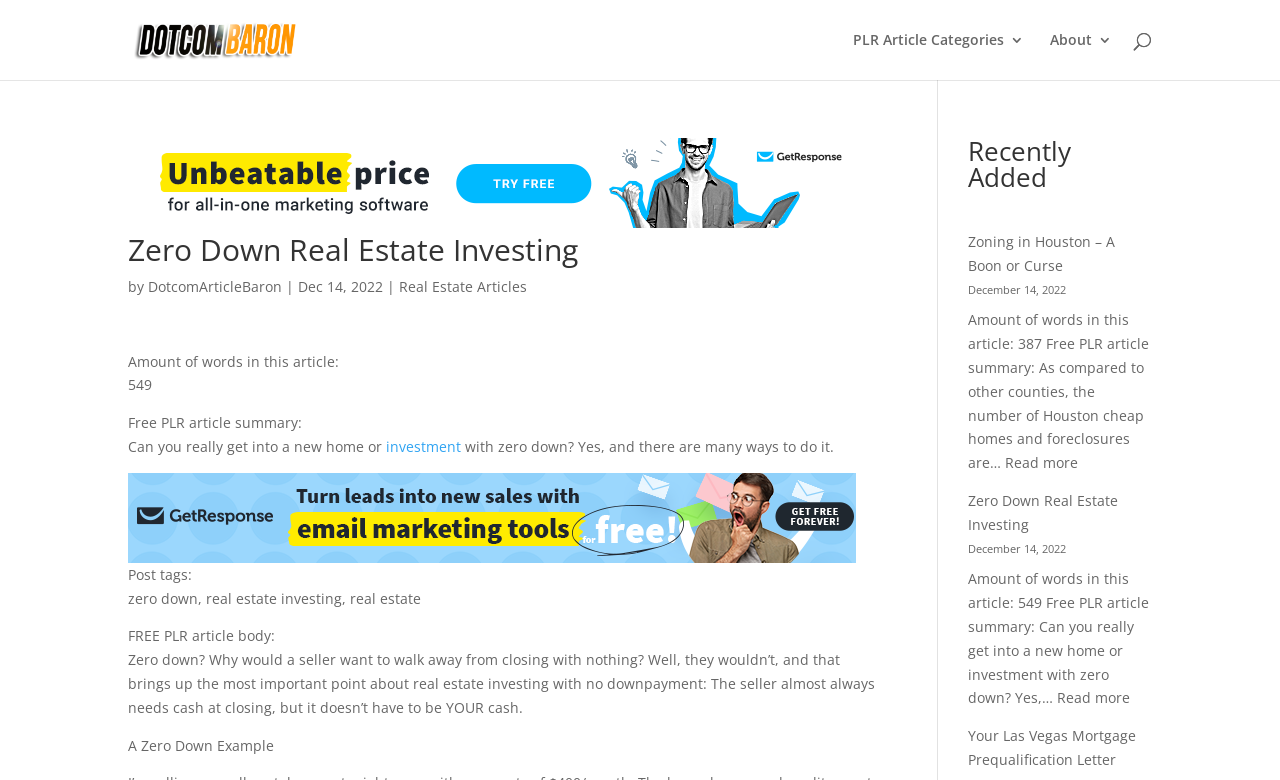Please look at the image and answer the question with a detailed explanation: What is the topic of the article 'Your Las Vegas Mortgage Prequalification Letter'?

I determined the topic by looking at the title of the article 'Your Las Vegas Mortgage Prequalification Letter' on the webpage, which suggests that the article is about mortgage prequalification in Las Vegas.